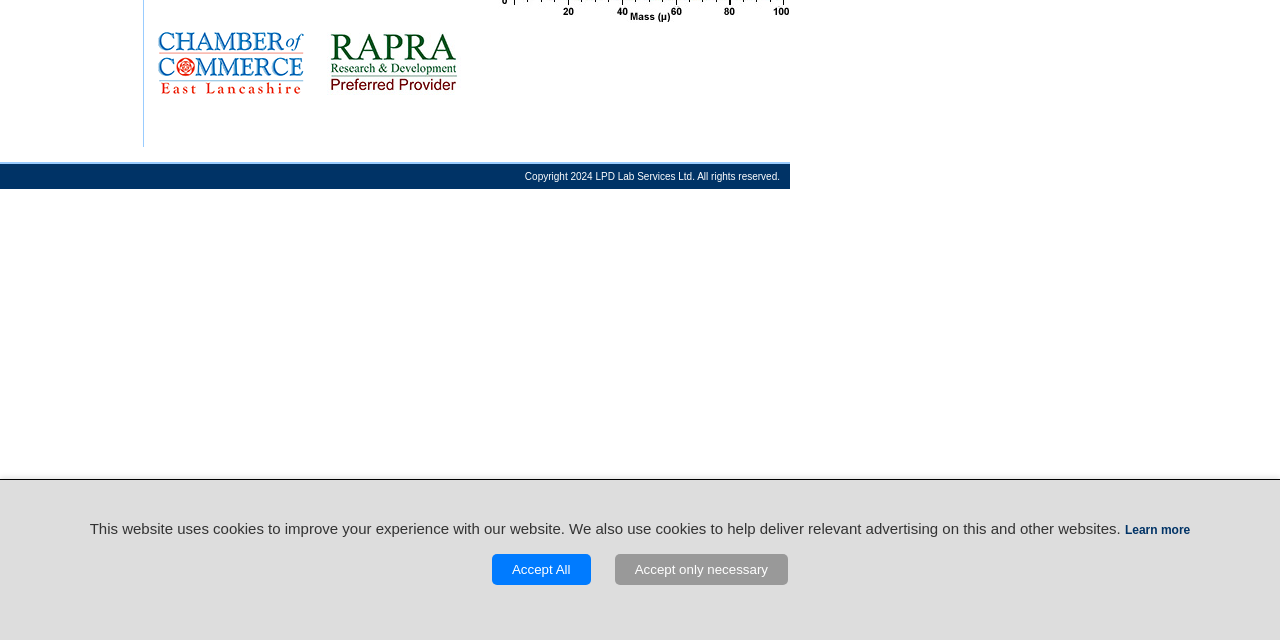Using the format (top-left x, top-left y, bottom-right x, bottom-right y), provide the bounding box coordinates for the described UI element. All values should be floating point numbers between 0 and 1: alt="Rubber and Plastics Research Association"

[0.256, 0.13, 0.361, 0.152]